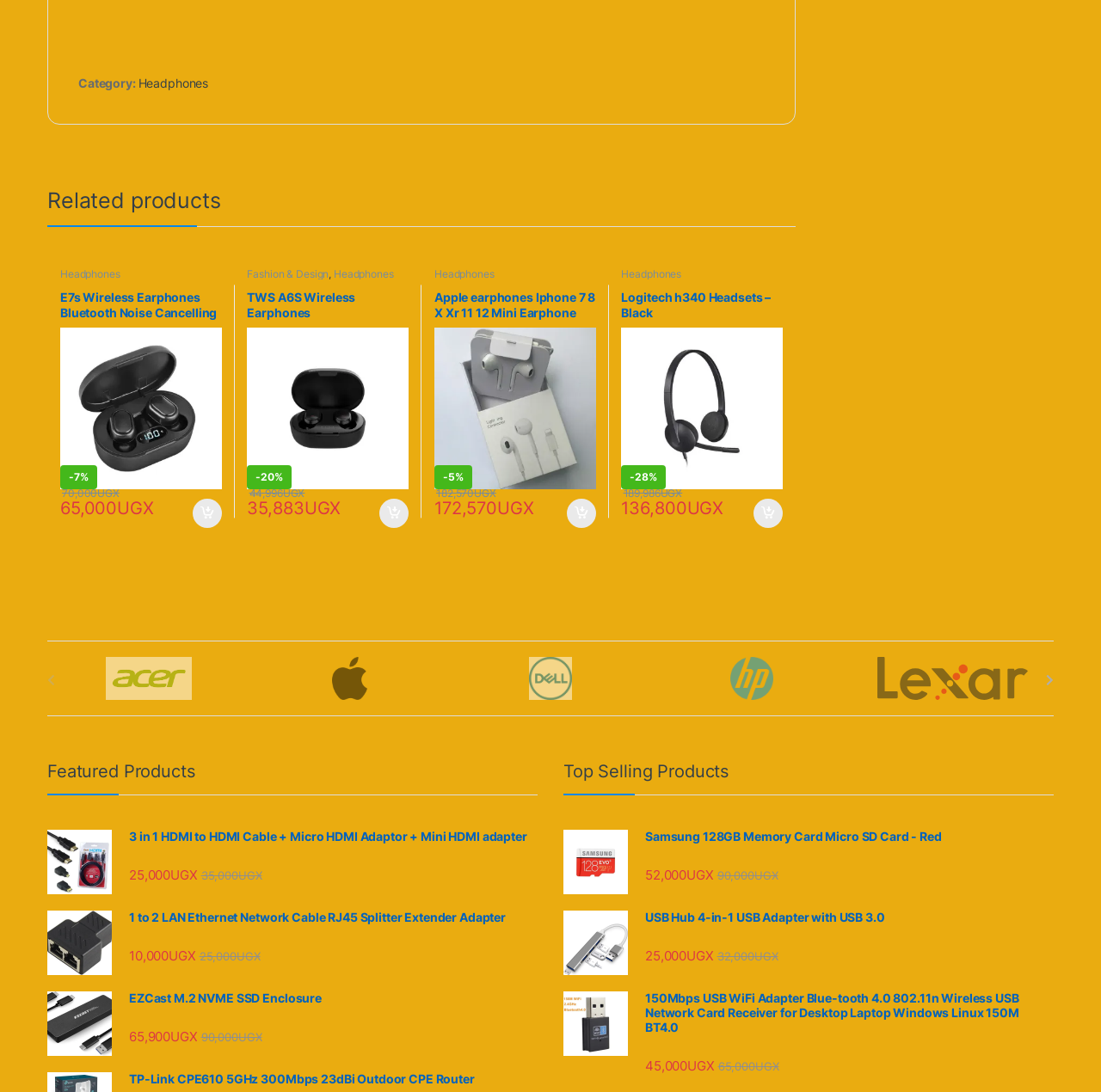Determine the bounding box coordinates of the clickable element to complete this instruction: "Click the 'Contact Us' link". Provide the coordinates in the format of four float numbers between 0 and 1, [left, top, right, bottom].

None